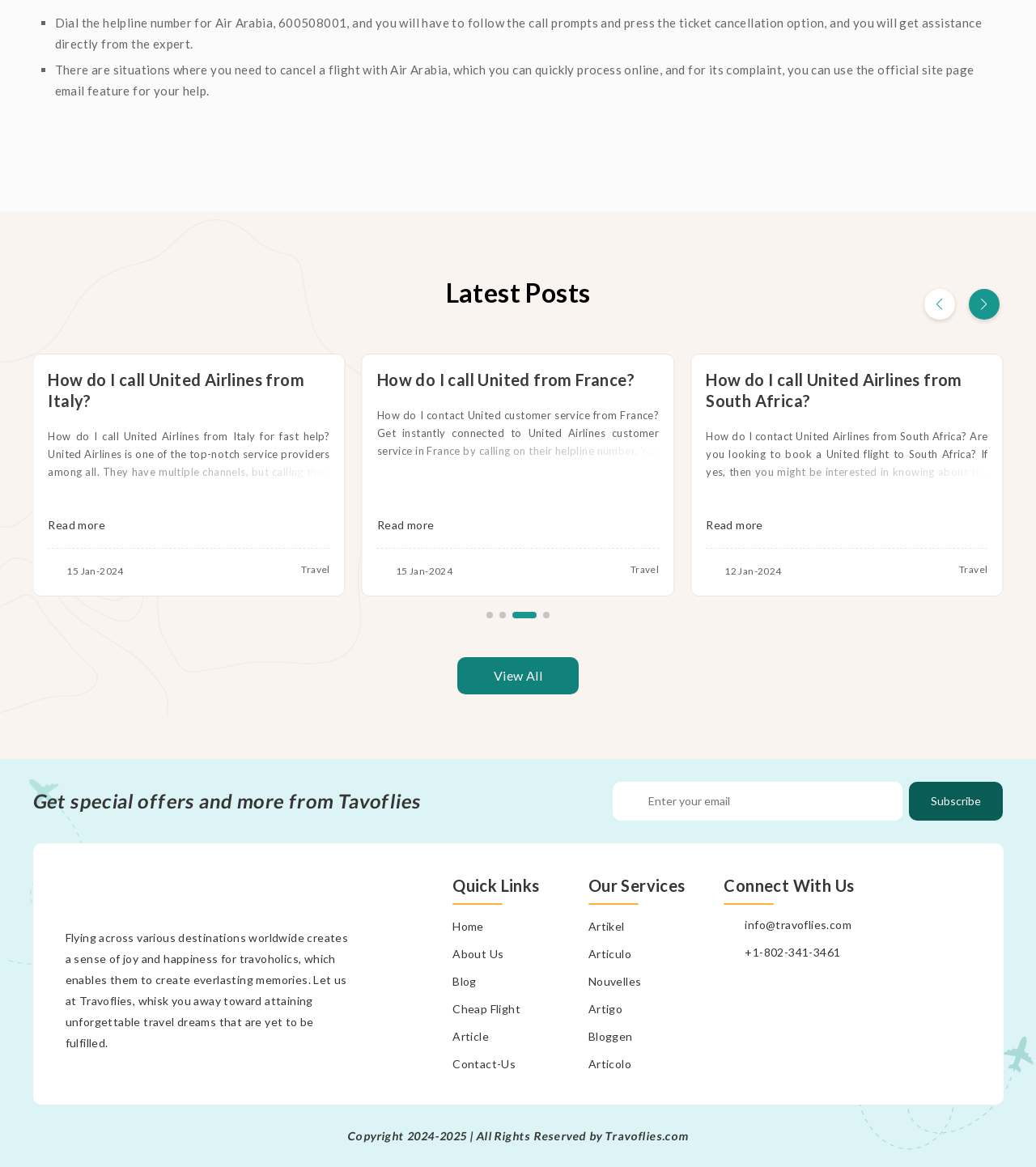Can you find the bounding box coordinates for the UI element given this description: "Morro Bay"? Provide the coordinates as four float numbers between 0 and 1: [left, top, right, bottom].

None